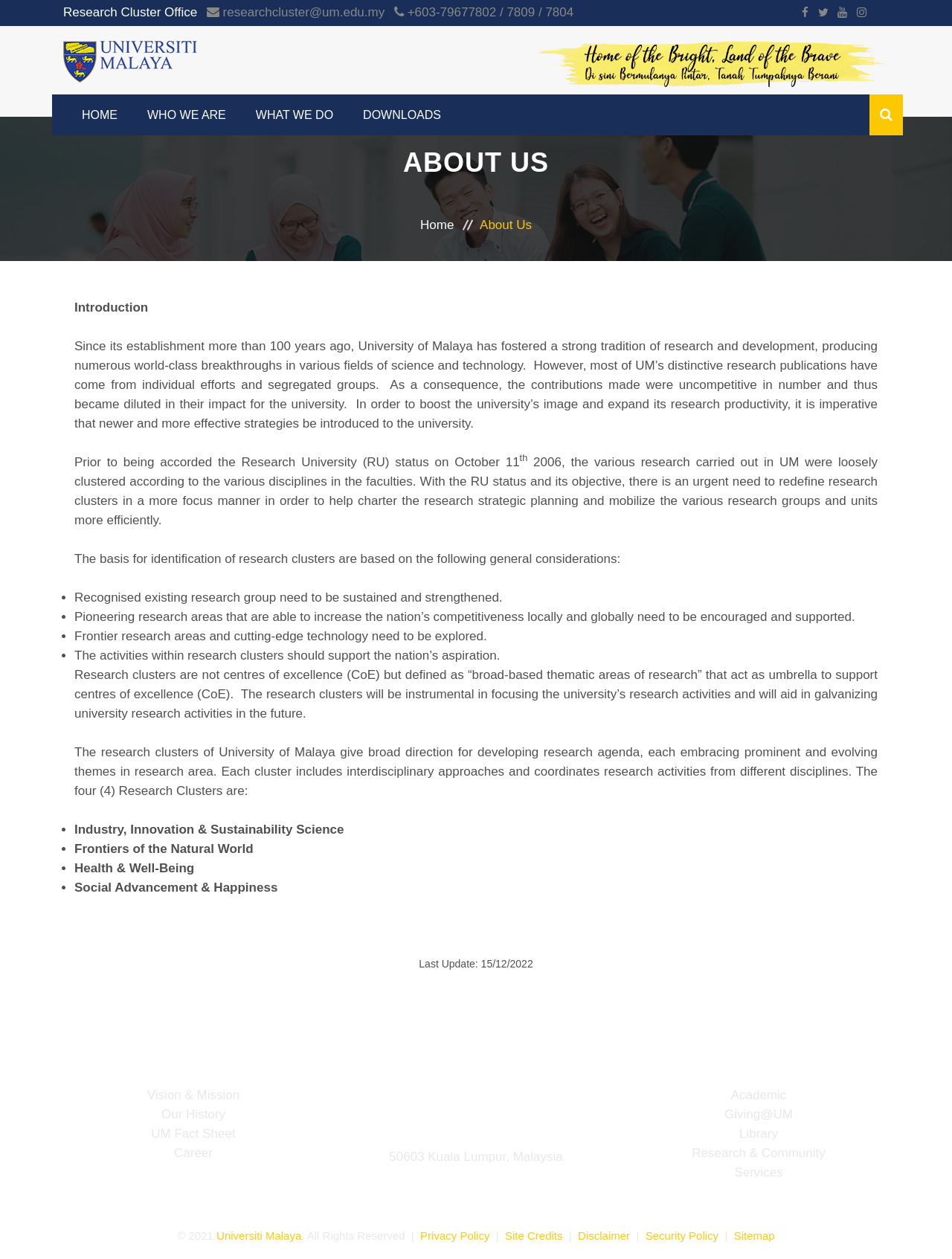How many research clusters are there in University of Malaya?
Respond to the question with a well-detailed and thorough answer.

The webpage lists four research clusters: Industry, Innovation & Sustainability Science, Frontiers of the Natural World, Health & Well-Being, and Social Advancement & Happiness.